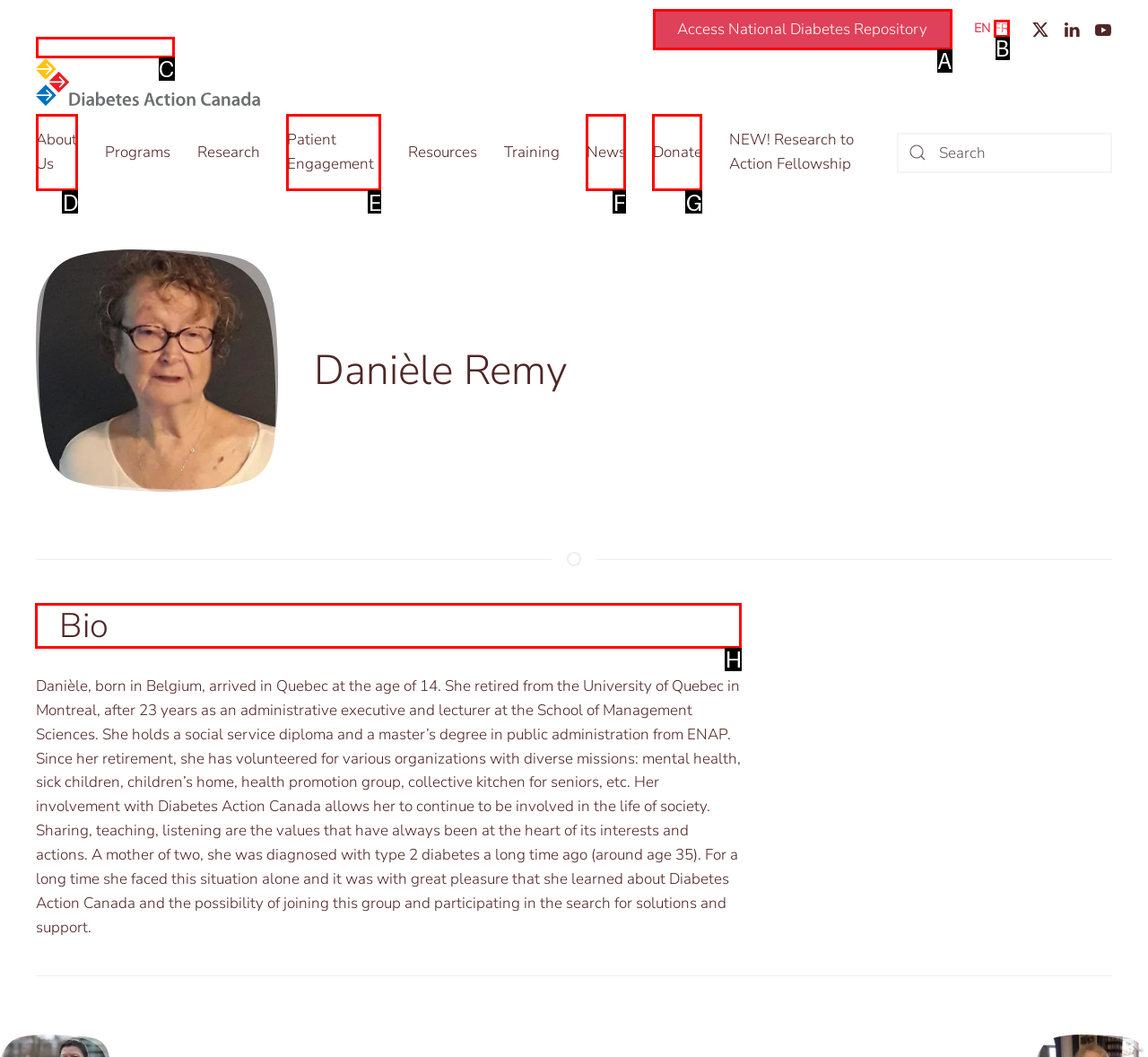Determine the HTML element to be clicked to complete the task: Read about Danièle Remy's bio. Answer by giving the letter of the selected option.

H